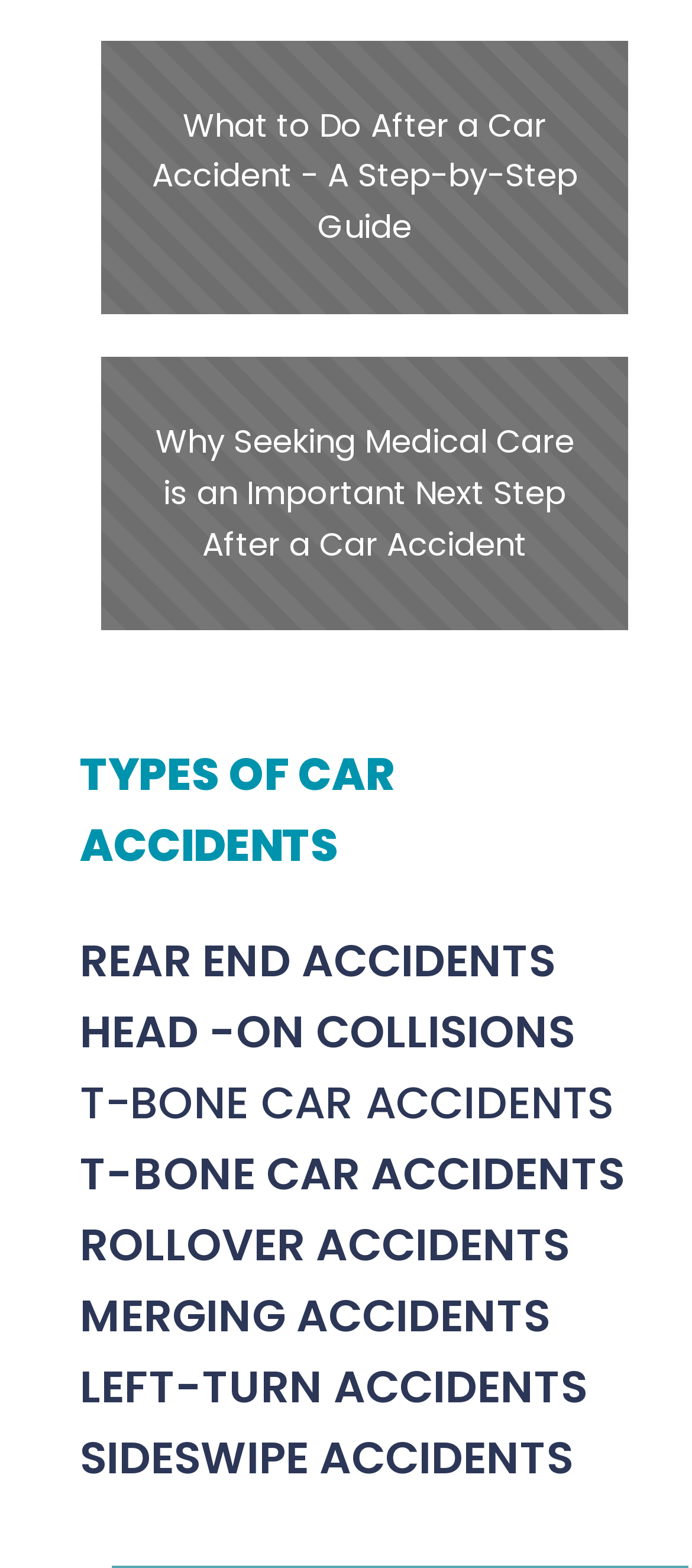Identify the bounding box coordinates of the area you need to click to perform the following instruction: "Learn about head-on collisions".

[0.115, 0.637, 0.831, 0.682]